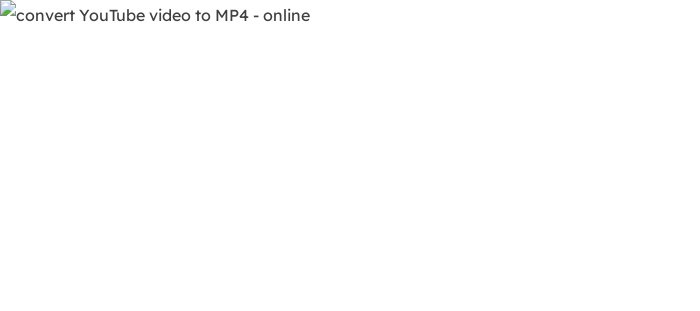Explain in detail what you see in the image.

The image features an icon or graphic associated with converting YouTube videos to MP4 format online. This image is likely part of a guide or tutorial that provides steps for using an online service, specifically designed for downloading and converting YouTube videos without the need for sign-in or subscription. The overall context suggests a user-friendly interface aimed at simplifying the conversion process.